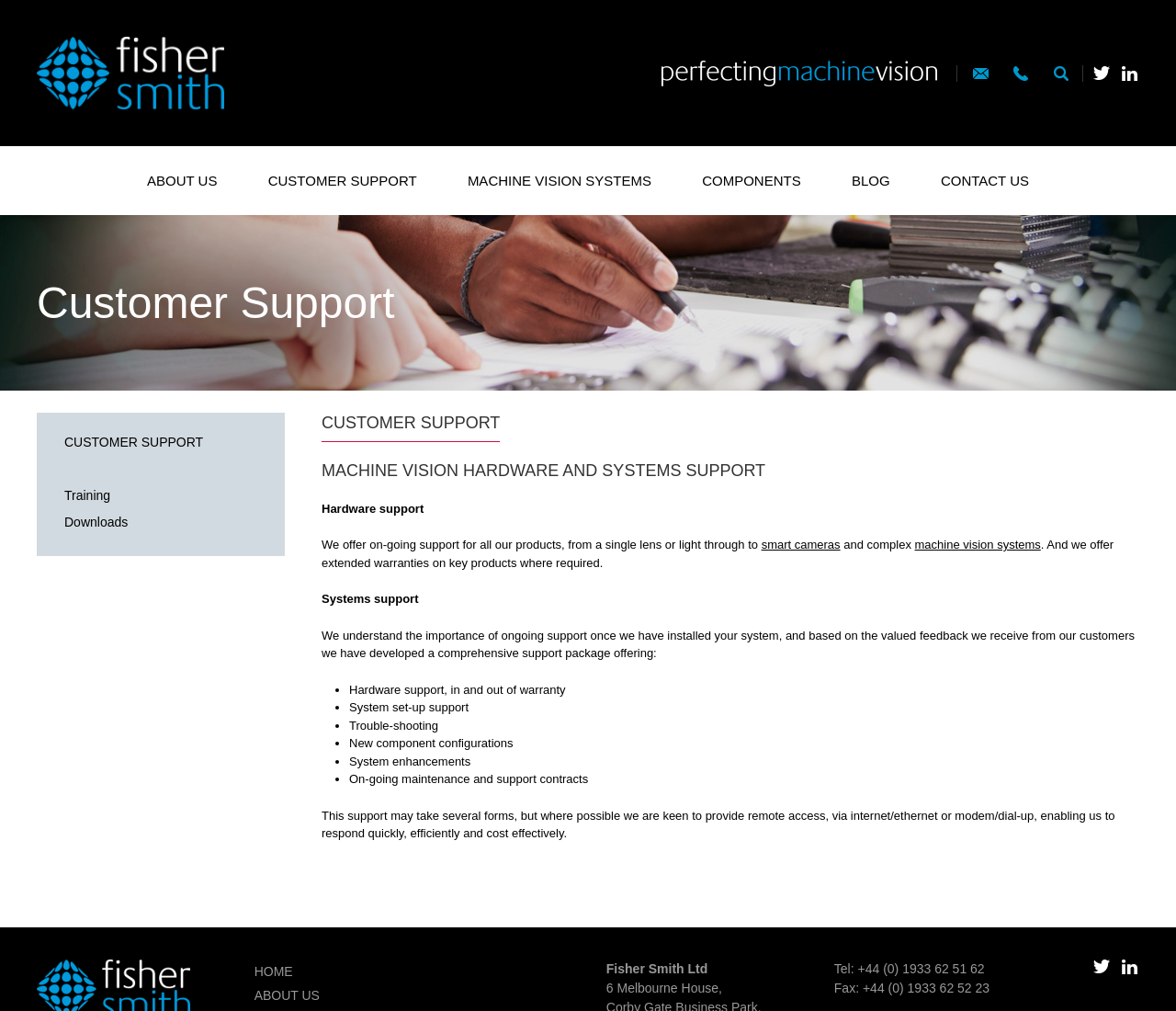Determine the bounding box coordinates for the area that should be clicked to carry out the following instruction: "Click the Fisher Smith machine vision logo".

[0.031, 0.063, 0.191, 0.079]